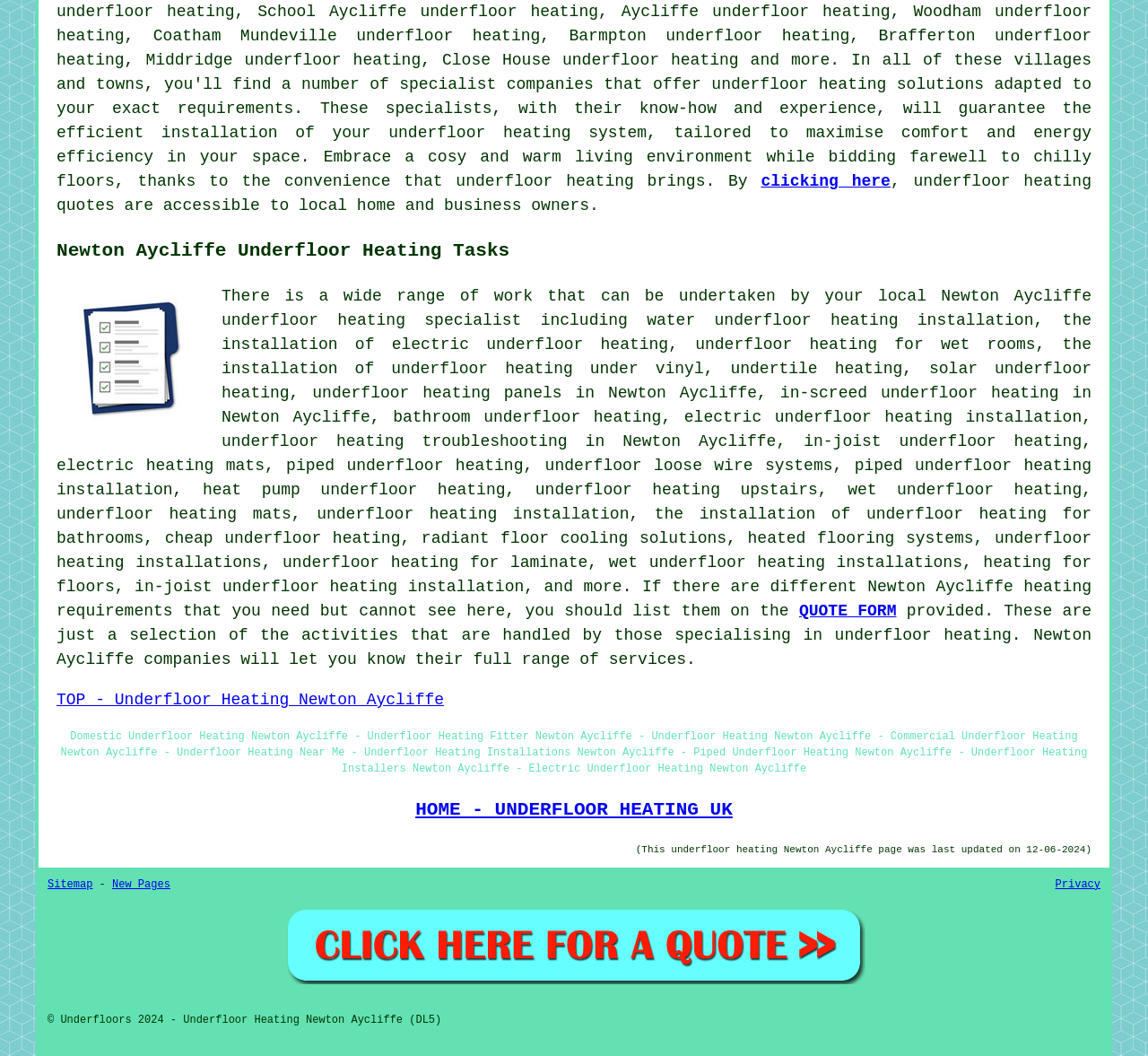Please find the bounding box for the UI element described by: "Sitemap".

[0.041, 0.832, 0.081, 0.844]